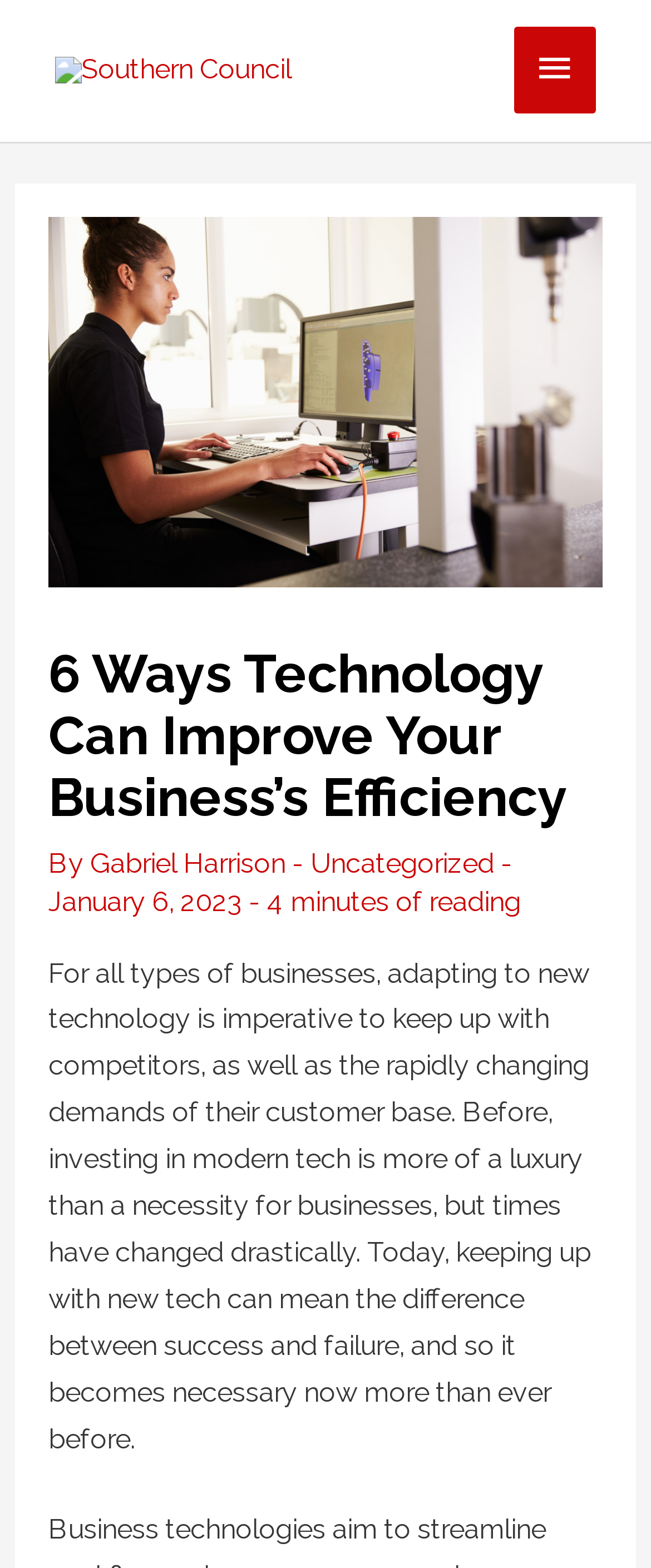What is the main topic of the article?
Carefully examine the image and provide a detailed answer to the question.

The main topic of the article can be inferred from the article's title, which says '6 Ways Technology Can Improve Your Business’s Efficiency', and the introductory paragraph, which discusses the importance of technology in businesses.